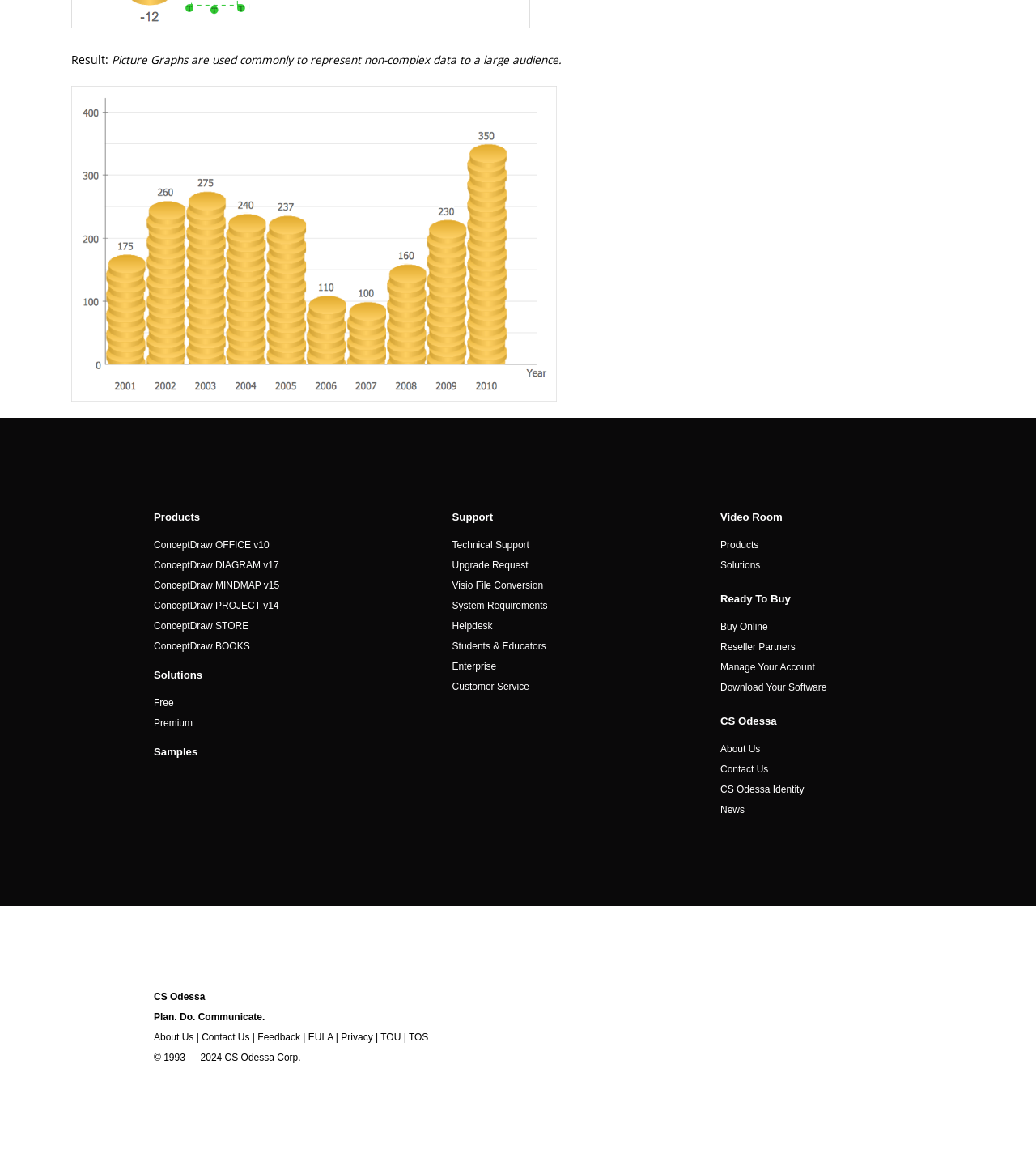Look at the image and write a detailed answer to the question: 
What are the different support options available?

The webpage provides various support options, including Technical Support, Upgrade Request, Visio File Conversion, System Requirements, and Helpdesk, which are all linked from the 'Support' section.